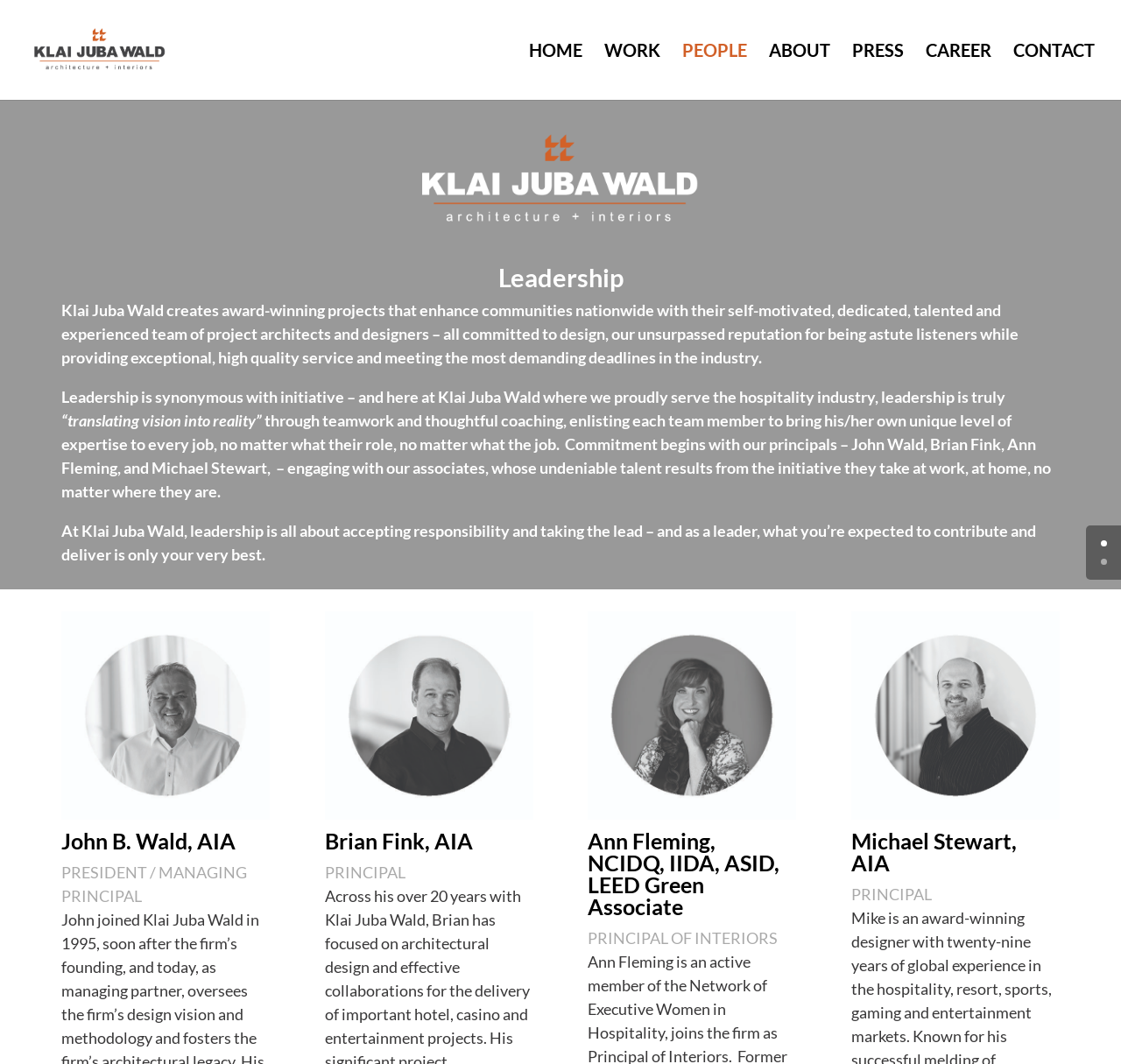What is the name of the architecture firm?
Please give a detailed and elaborate answer to the question based on the image.

The name of the architecture firm can be found in the top-left corner of the webpage, where it is written as 'Klai Juba Wald Architecture + Interiors'.